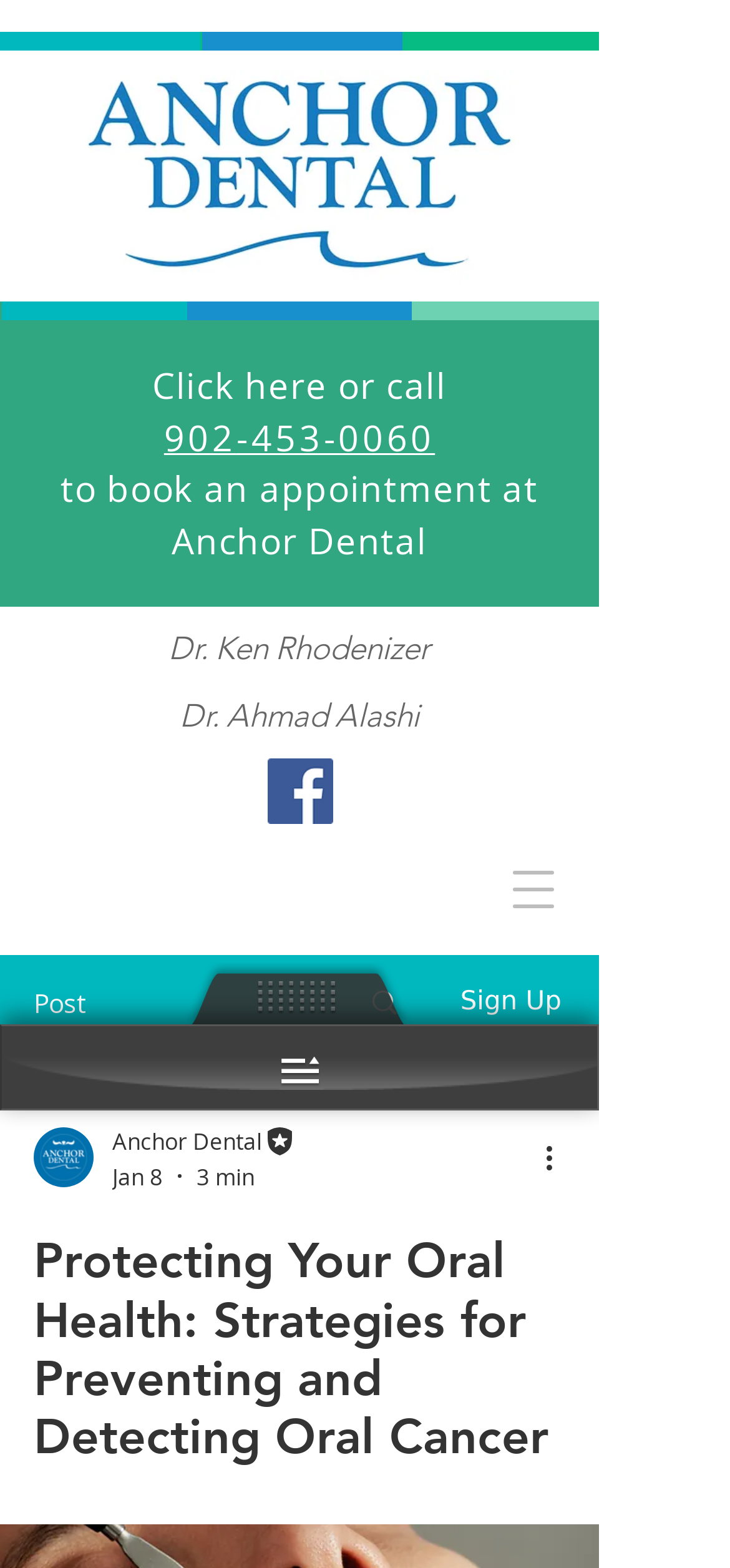Provide a one-word or short-phrase response to the question:
How many dentists are mentioned on this webpage?

2